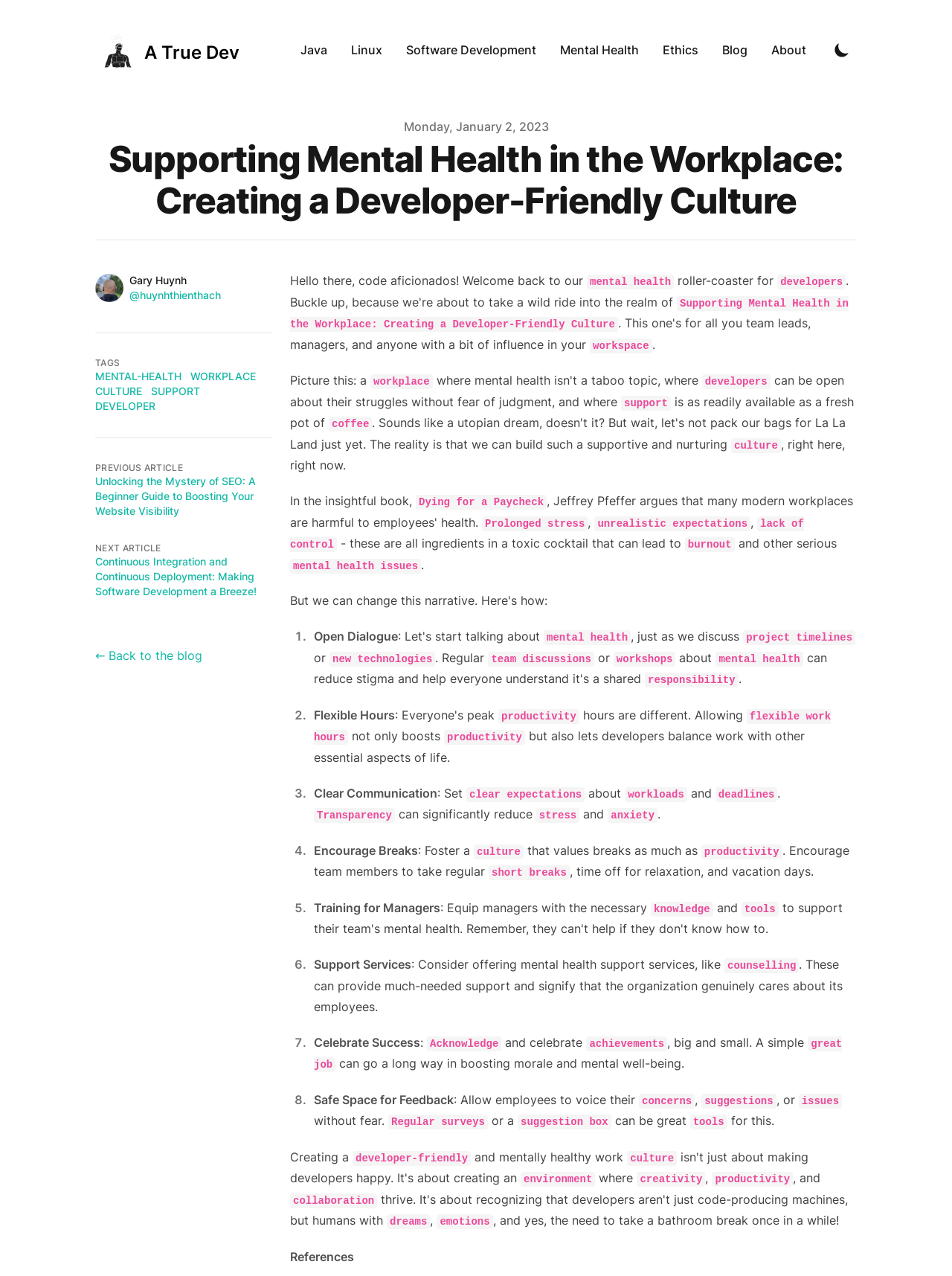What is the topic of the article?
Based on the image, answer the question with as much detail as possible.

The topic of the article can be inferred from the text content, which discusses the importance of supporting mental health in the workplace, creating a developer-friendly culture, and the need for open dialogue about mental health issues.